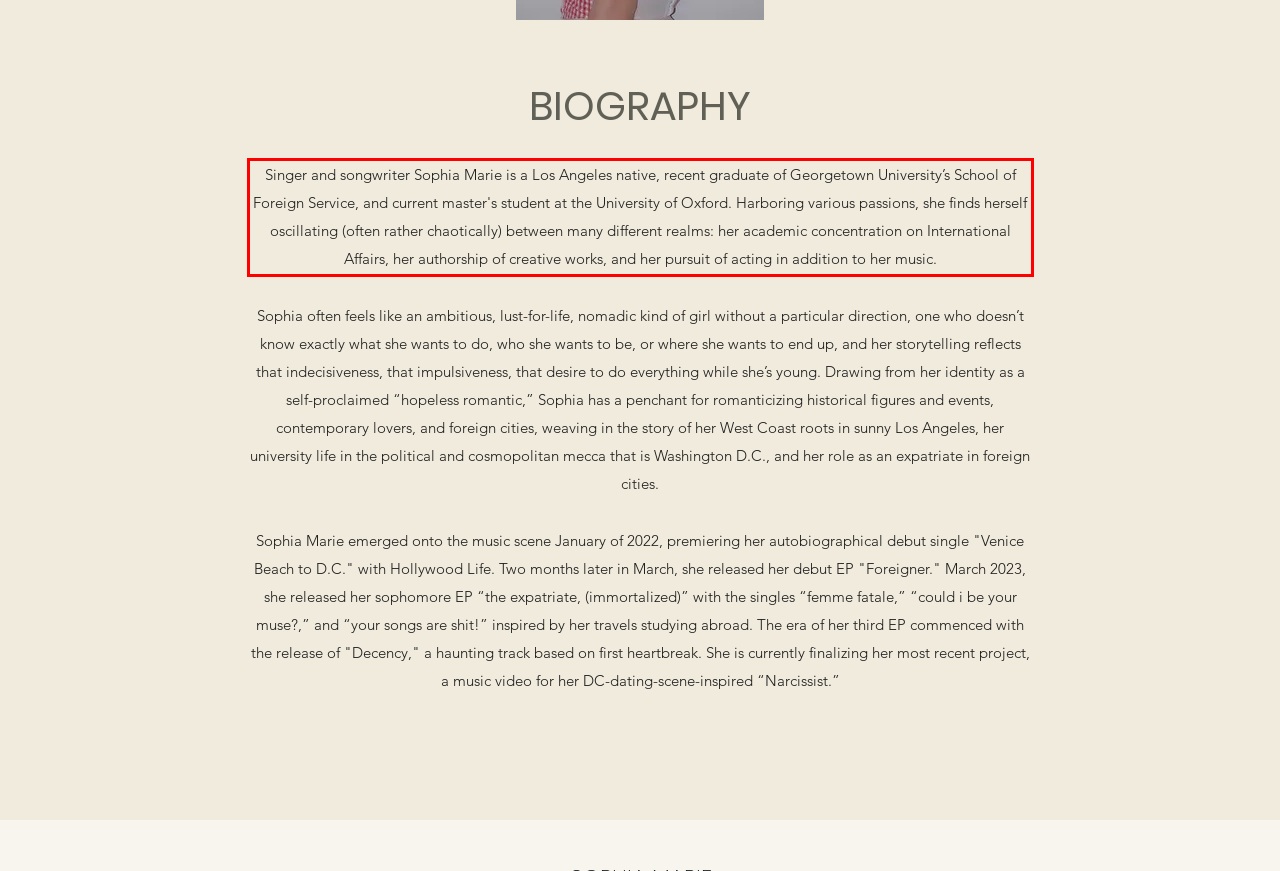Within the screenshot of the webpage, locate the red bounding box and use OCR to identify and provide the text content inside it.

Singer and songwriter Sophia Marie is a Los Angeles native, recent graduate of Georgetown University’s School of Foreign Service, and current master's student at the University of Oxford. Harboring various passions, she finds herself oscillating (often rather chaotically) between many different realms: her academic concentration on International Affairs, her authorship of creative works, and her pursuit of acting in addition to her music.